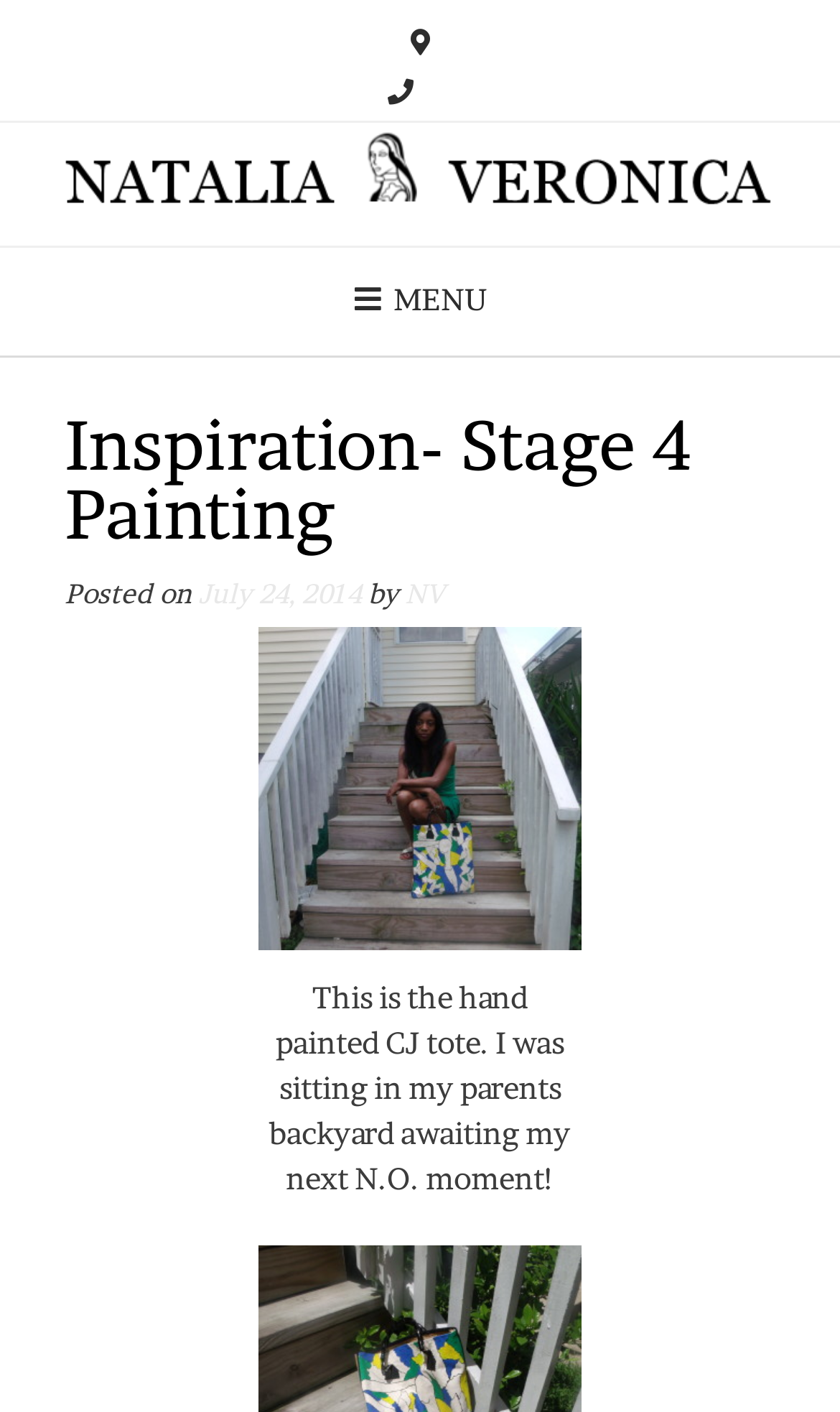Please examine the image and provide a detailed answer to the question: What is the name of the painting stage?

The name of the painting stage can be found in the heading of the article. It is mentioned as 'Inspiration- Stage 4 Painting'.